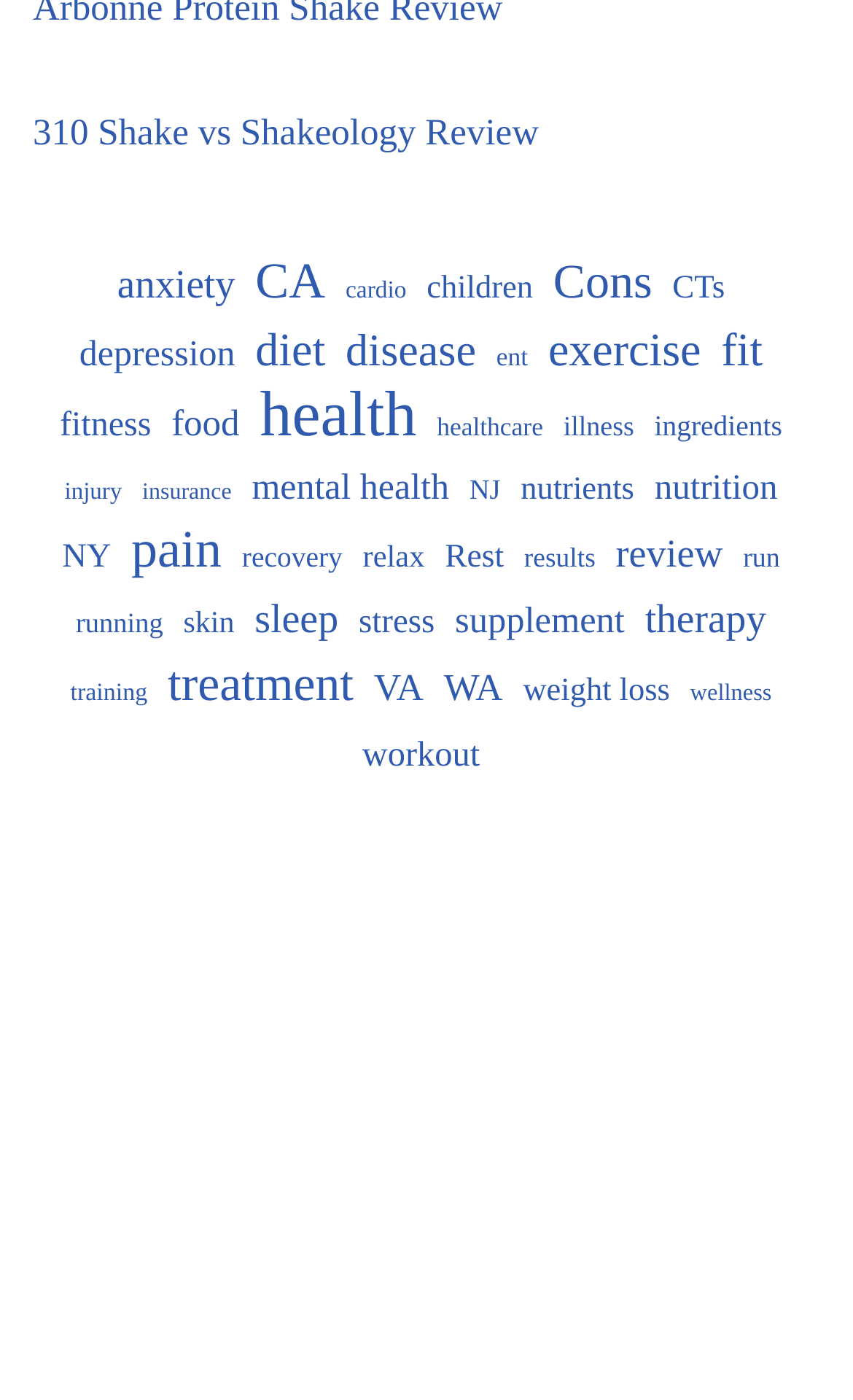Please identify the bounding box coordinates of the area I need to click to accomplish the following instruction: "Click on anxiety".

[0.137, 0.182, 0.276, 0.225]